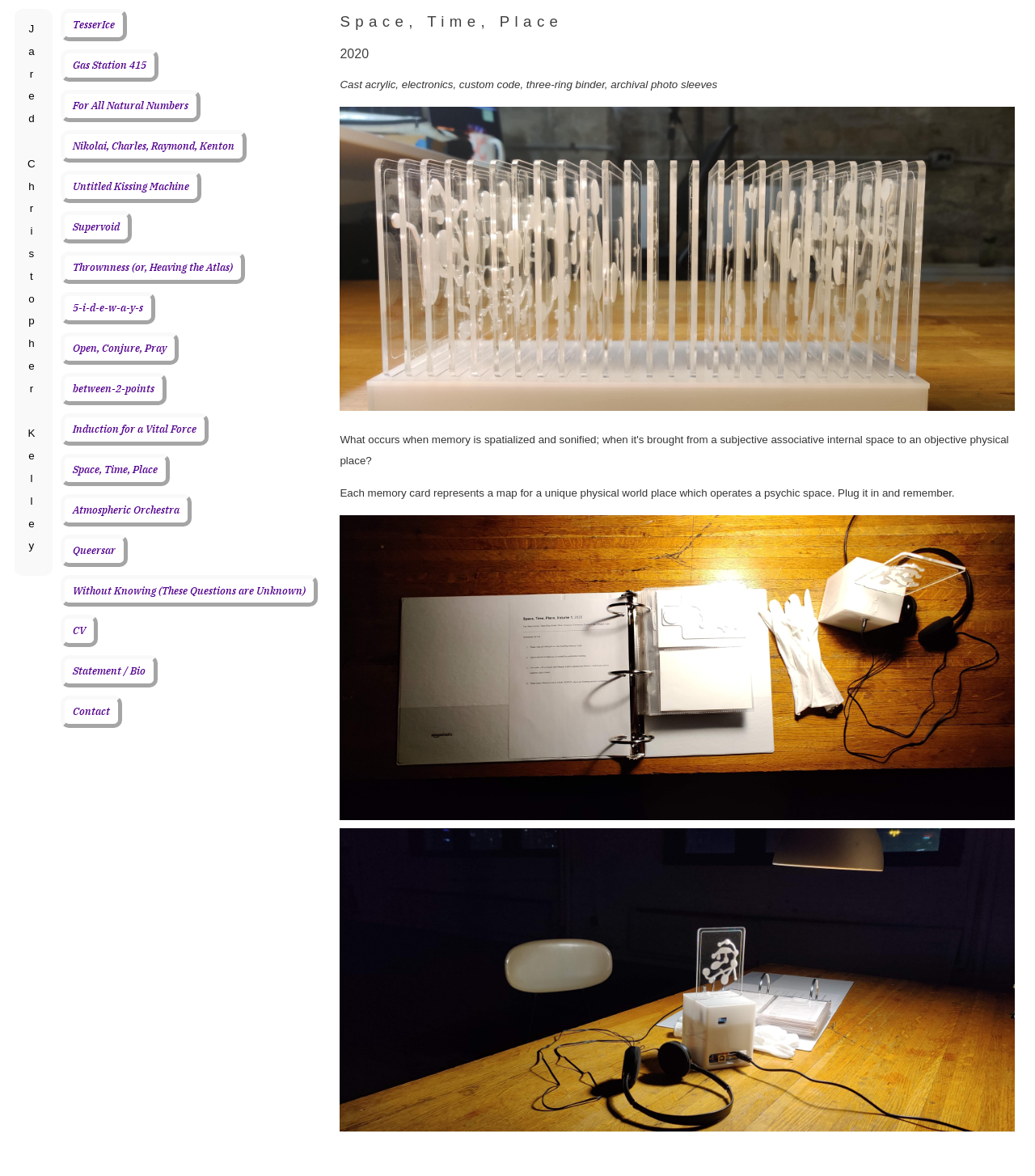How many images are there on the webpage?
Based on the image, give a one-word or short phrase answer.

4